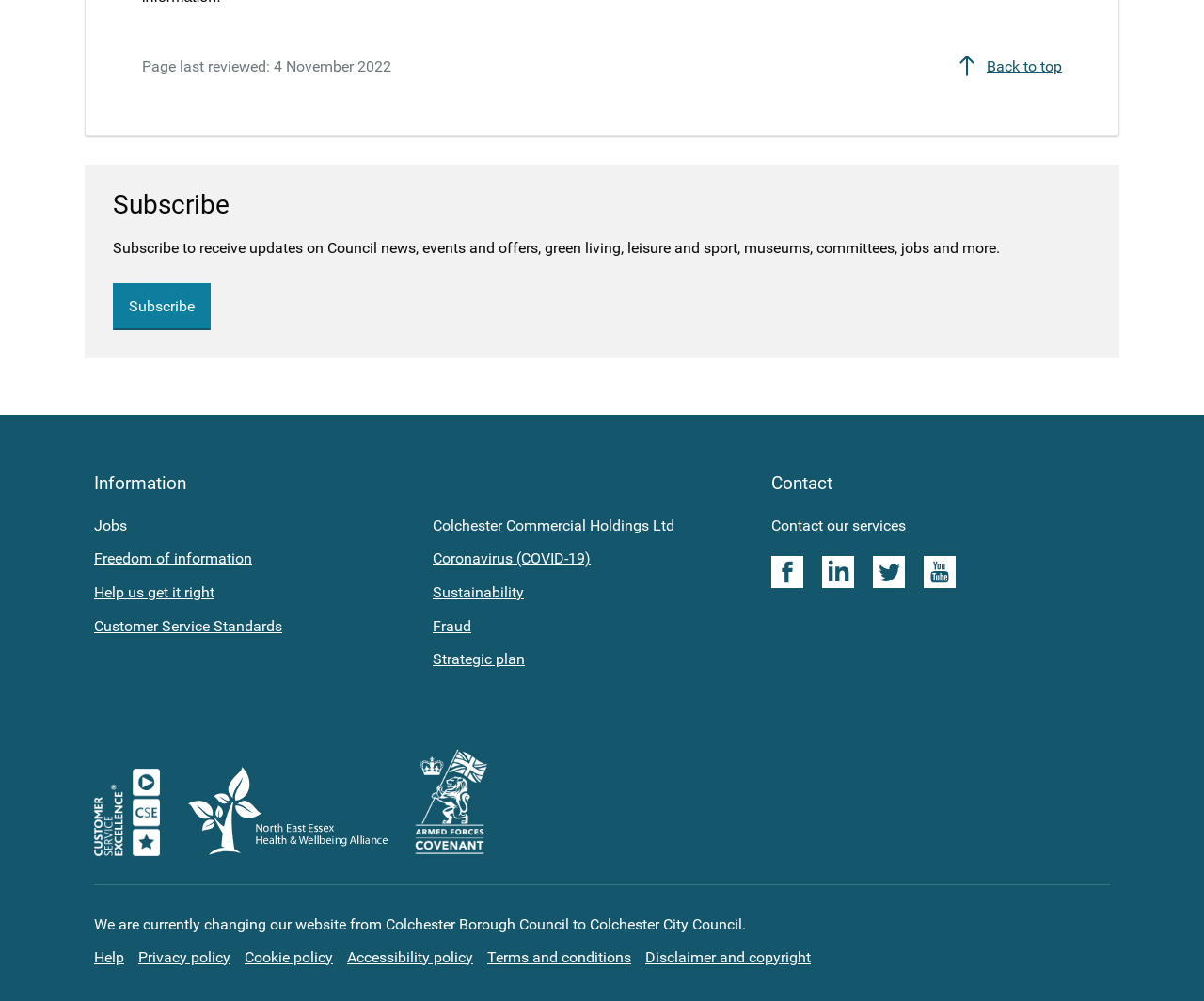Identify the bounding box for the described UI element. Provide the coordinates in (top-left x, top-left y, bottom-right x, bottom-right y) format with values ranging from 0 to 1: Colchester Commercial Holdings Ltd

[0.359, 0.516, 0.56, 0.534]